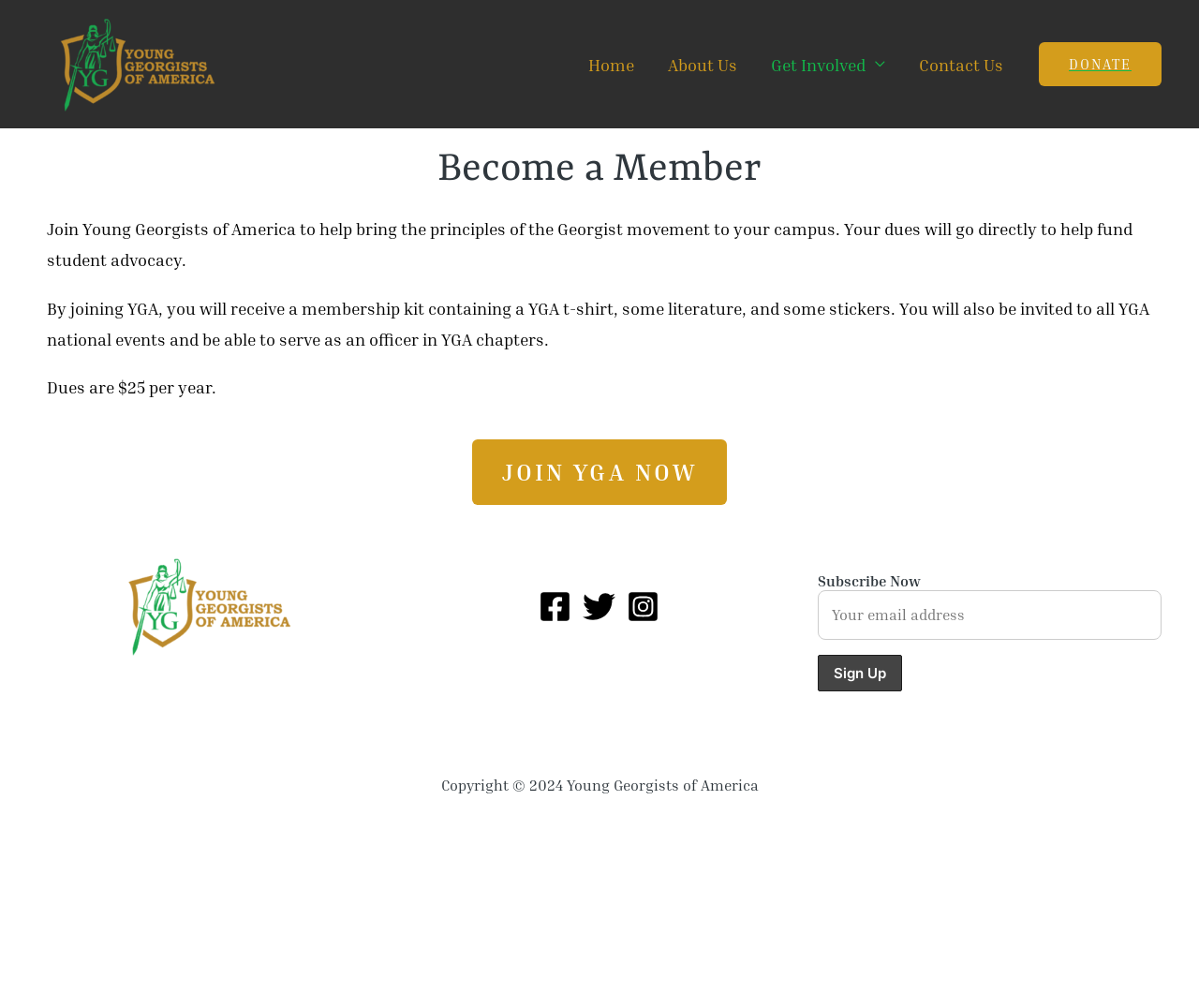Find the bounding box coordinates of the clickable region needed to perform the following instruction: "Enter email address in the 'Subscribe Now' field". The coordinates should be provided as four float numbers between 0 and 1, i.e., [left, top, right, bottom].

[0.682, 0.585, 0.969, 0.635]